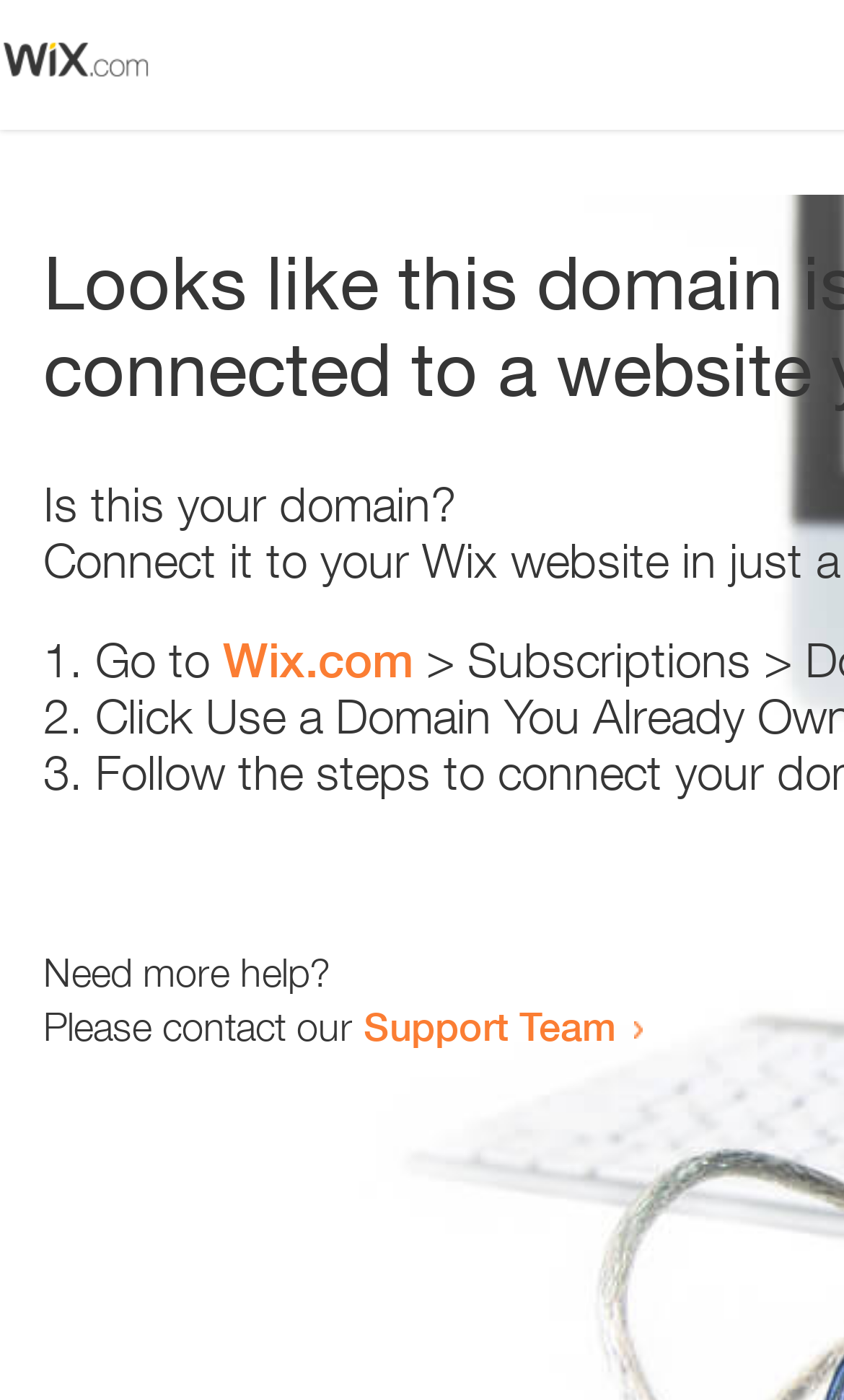Please respond in a single word or phrase: 
What is the text above the list?

Is this your domain?